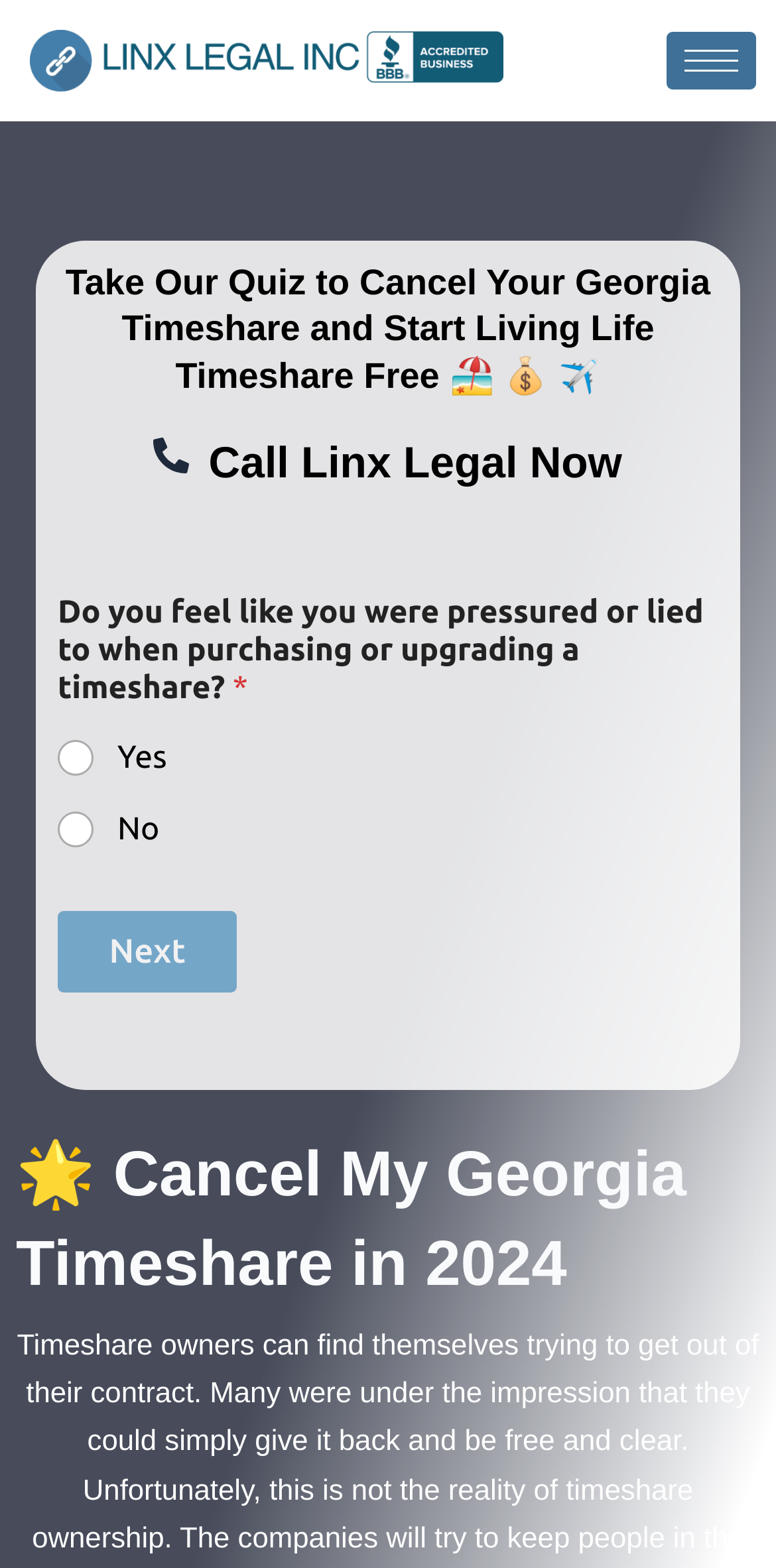Answer the following query concisely with a single word or phrase:
What is the current step in the quiz?

1